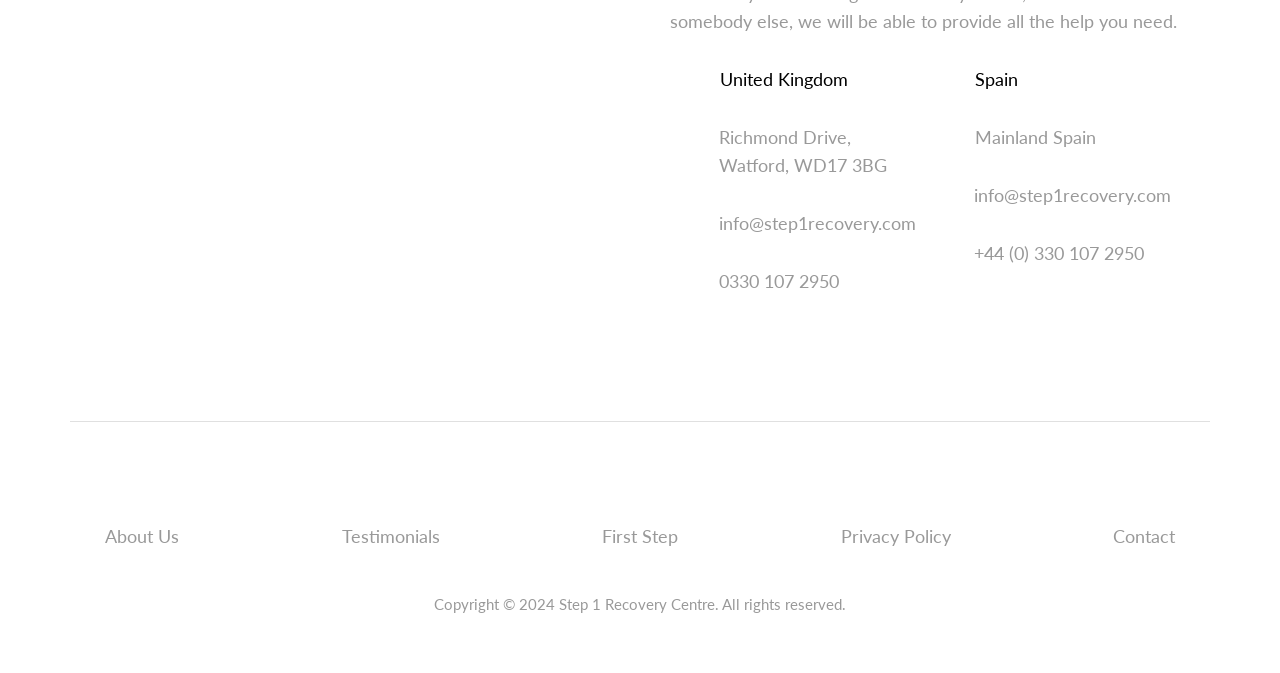Answer the question in a single word or phrase:
What is the address in Watford?

Richmond Drive, Watford, WD17 3BG